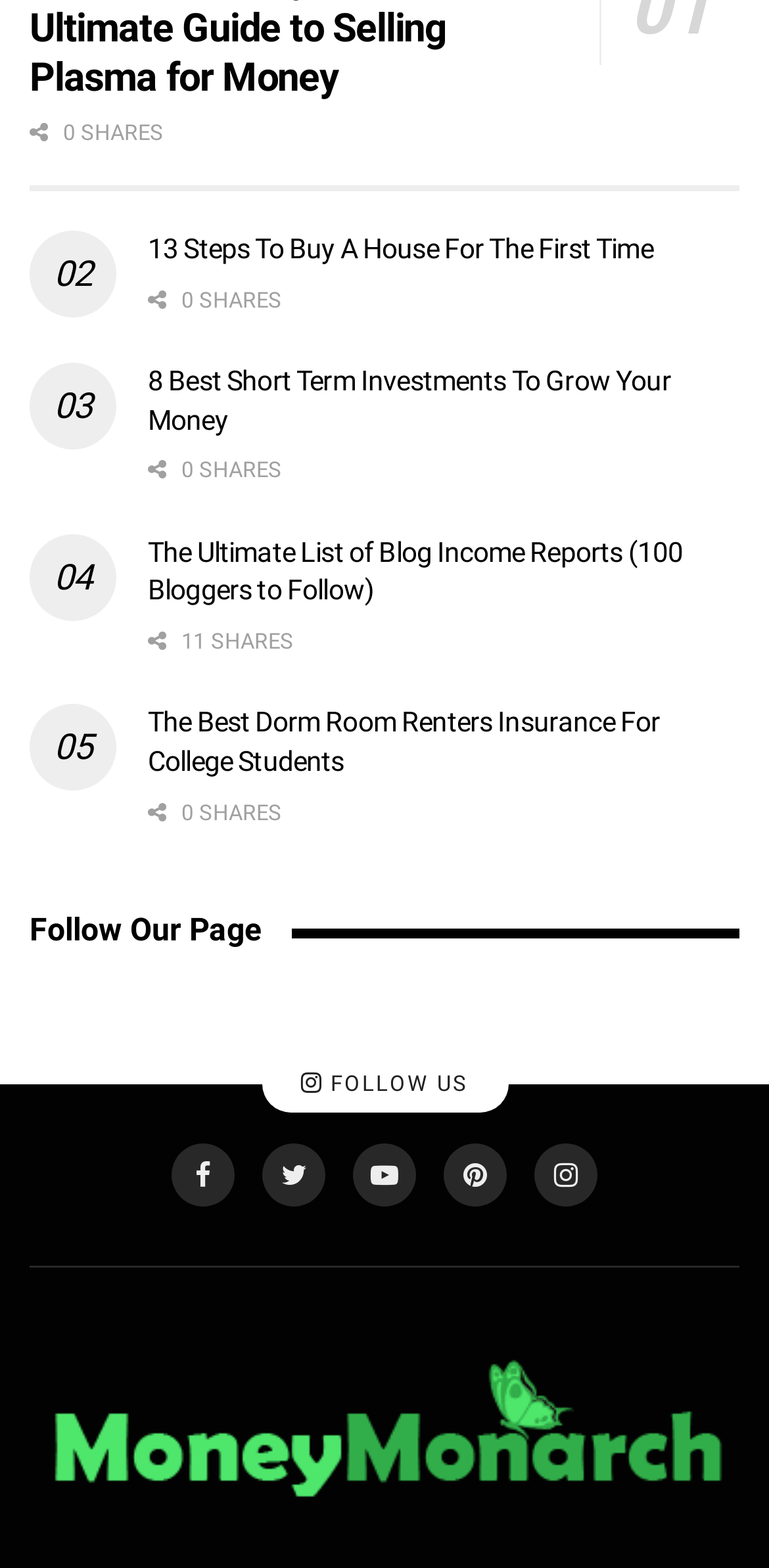Show me the bounding box coordinates of the clickable region to achieve the task as per the instruction: "Read the article about buying a house for the first time".

[0.192, 0.149, 0.849, 0.169]